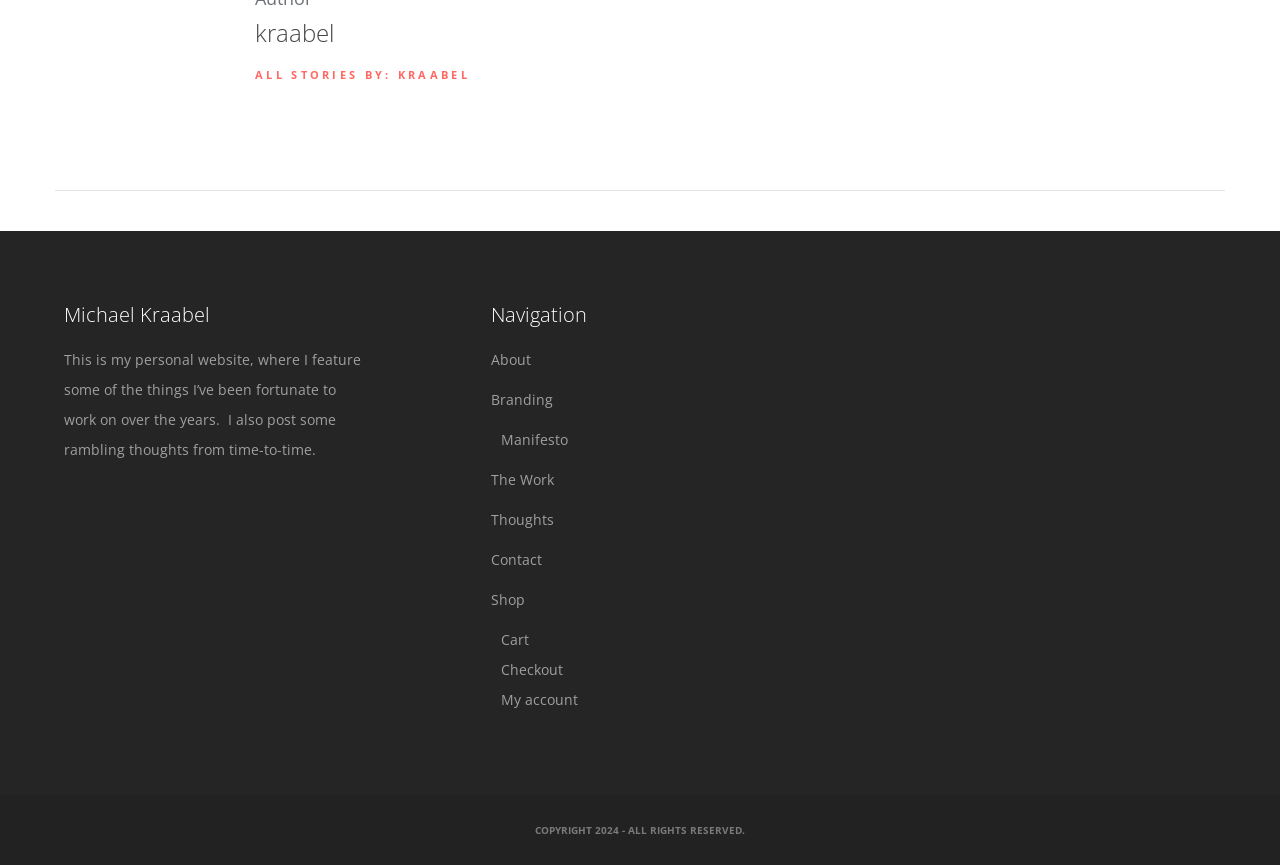Please give the bounding box coordinates of the area that should be clicked to fulfill the following instruction: "read thoughts". The coordinates should be in the format of four float numbers from 0 to 1, i.e., [left, top, right, bottom].

[0.383, 0.589, 0.433, 0.611]